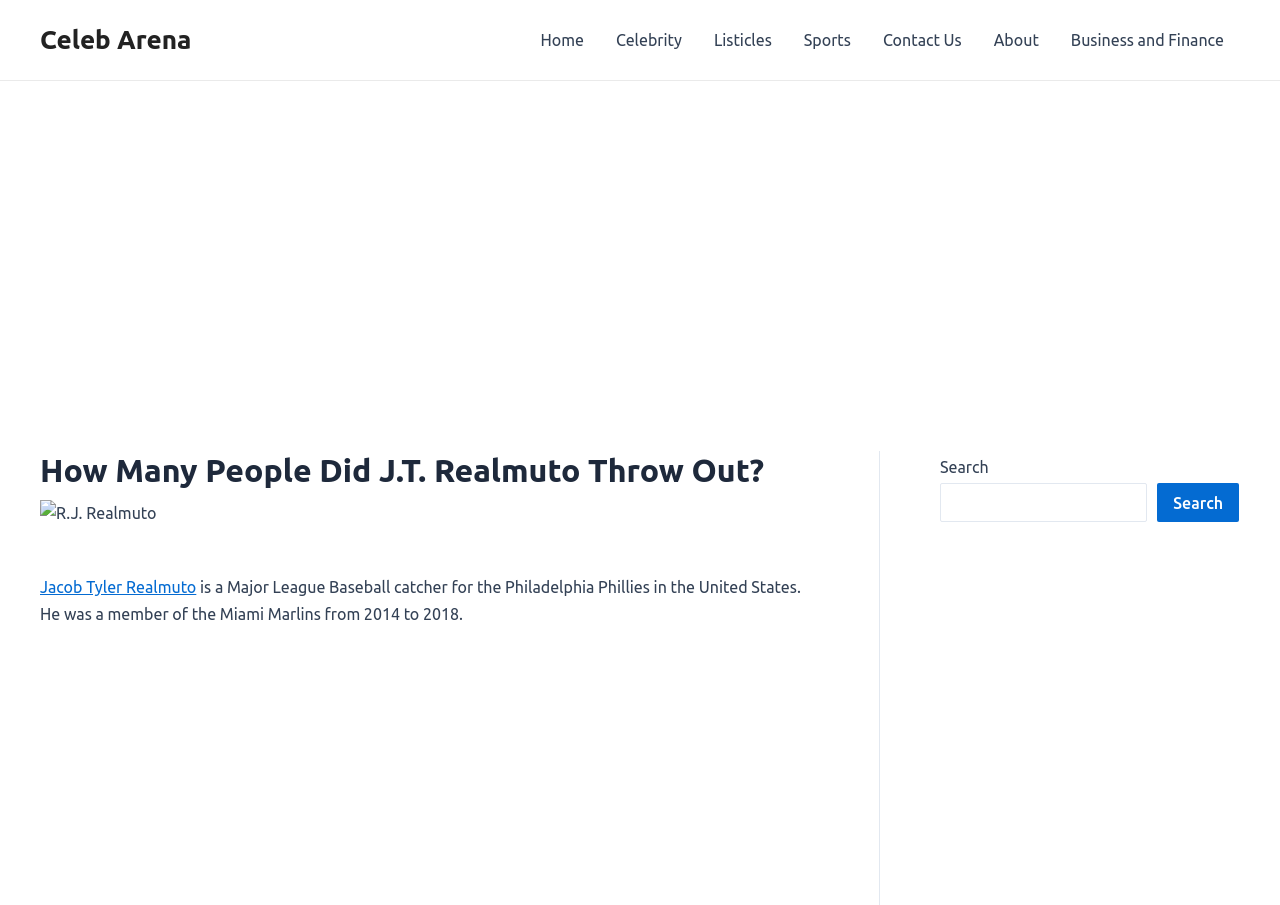What categories are available on the website?
From the image, respond with a single word or phrase.

Home, Celebrity, Listicles, Sports, Contact Us, About, Business and Finance